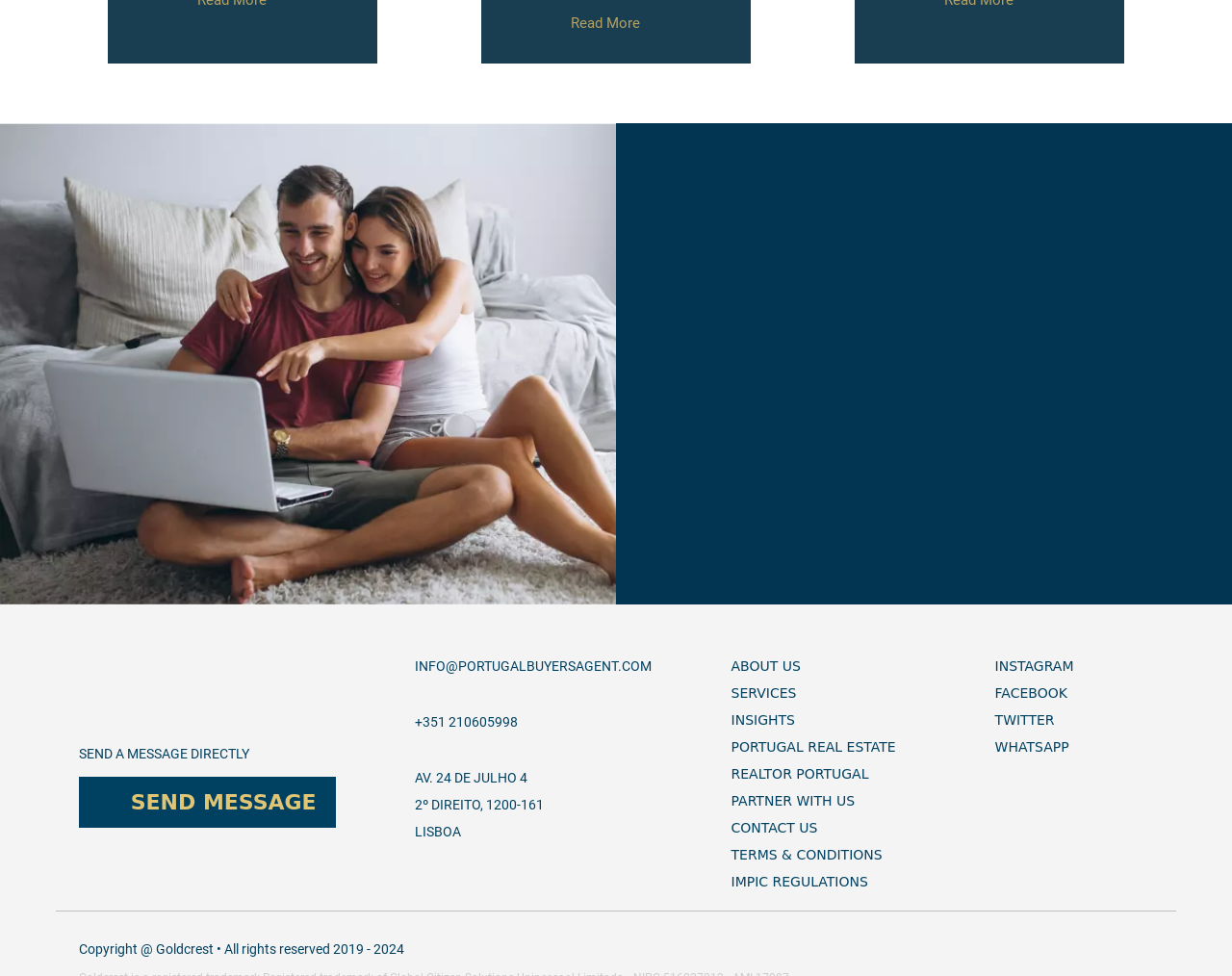What social media platforms are available?
Look at the image and respond to the question as thoroughly as possible.

The social media platforms are located at the bottom right corner of the webpage. There are four links with images and text: 'instagram', 'facebook', 'twitter', and 'whatsapp'.